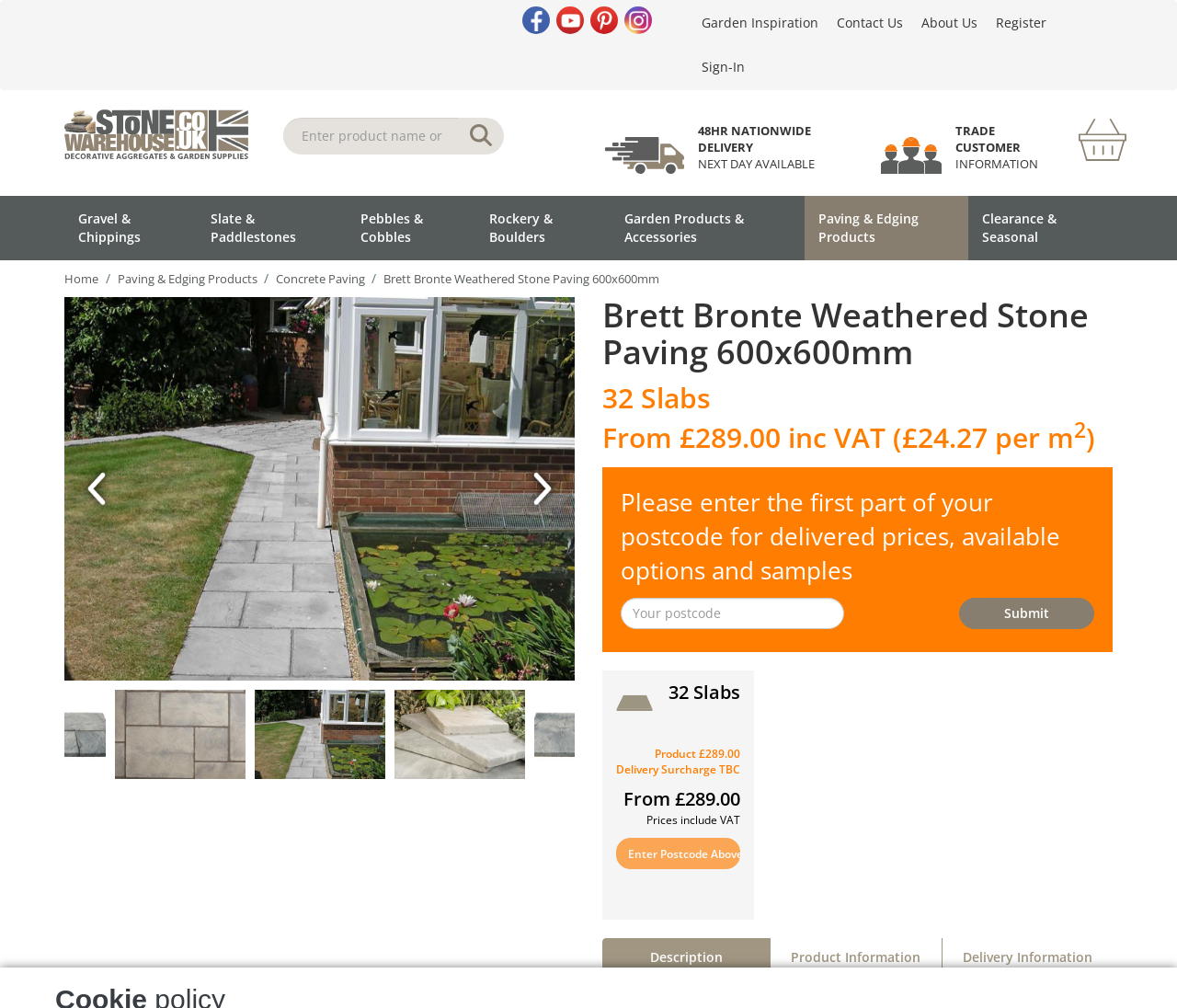Pinpoint the bounding box coordinates of the area that should be clicked to complete the following instruction: "Enter your postcode". The coordinates must be given as four float numbers between 0 and 1, i.e., [left, top, right, bottom].

[0.527, 0.593, 0.717, 0.624]